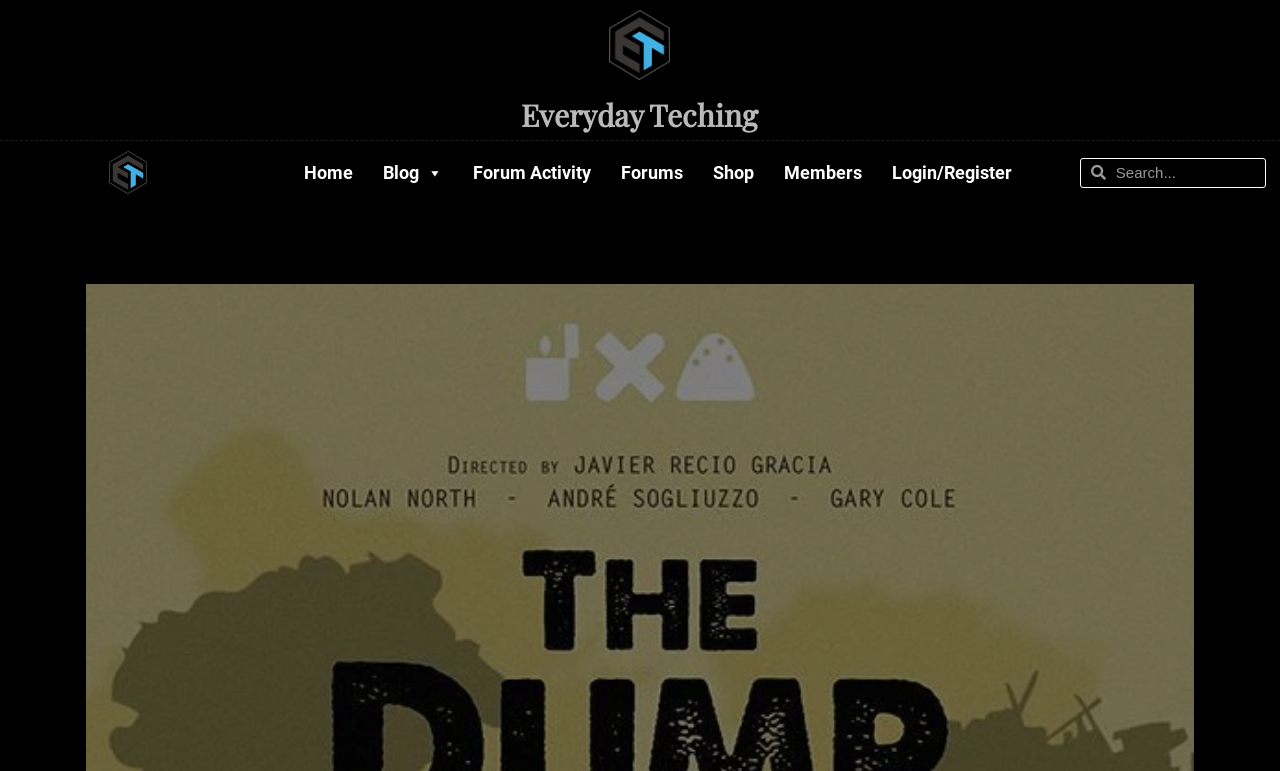Determine and generate the text content of the webpage's headline.

Love Death and Robots “The Dump” Episode Explained